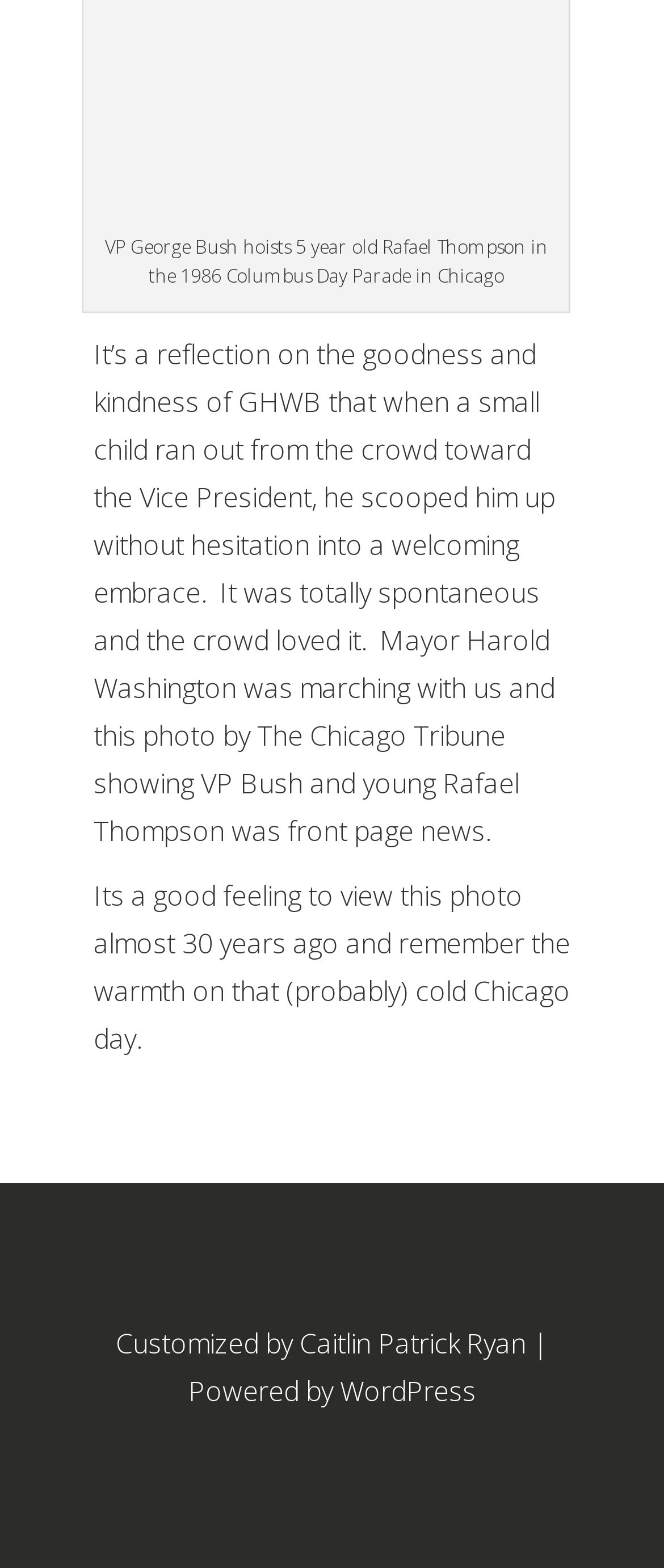Determine the bounding box coordinates in the format (top-left x, top-left y, bottom-right x, bottom-right y). Ensure all values are floating point numbers between 0 and 1. Identify the bounding box of the UI element described by: WordPress

[0.512, 0.875, 0.717, 0.899]